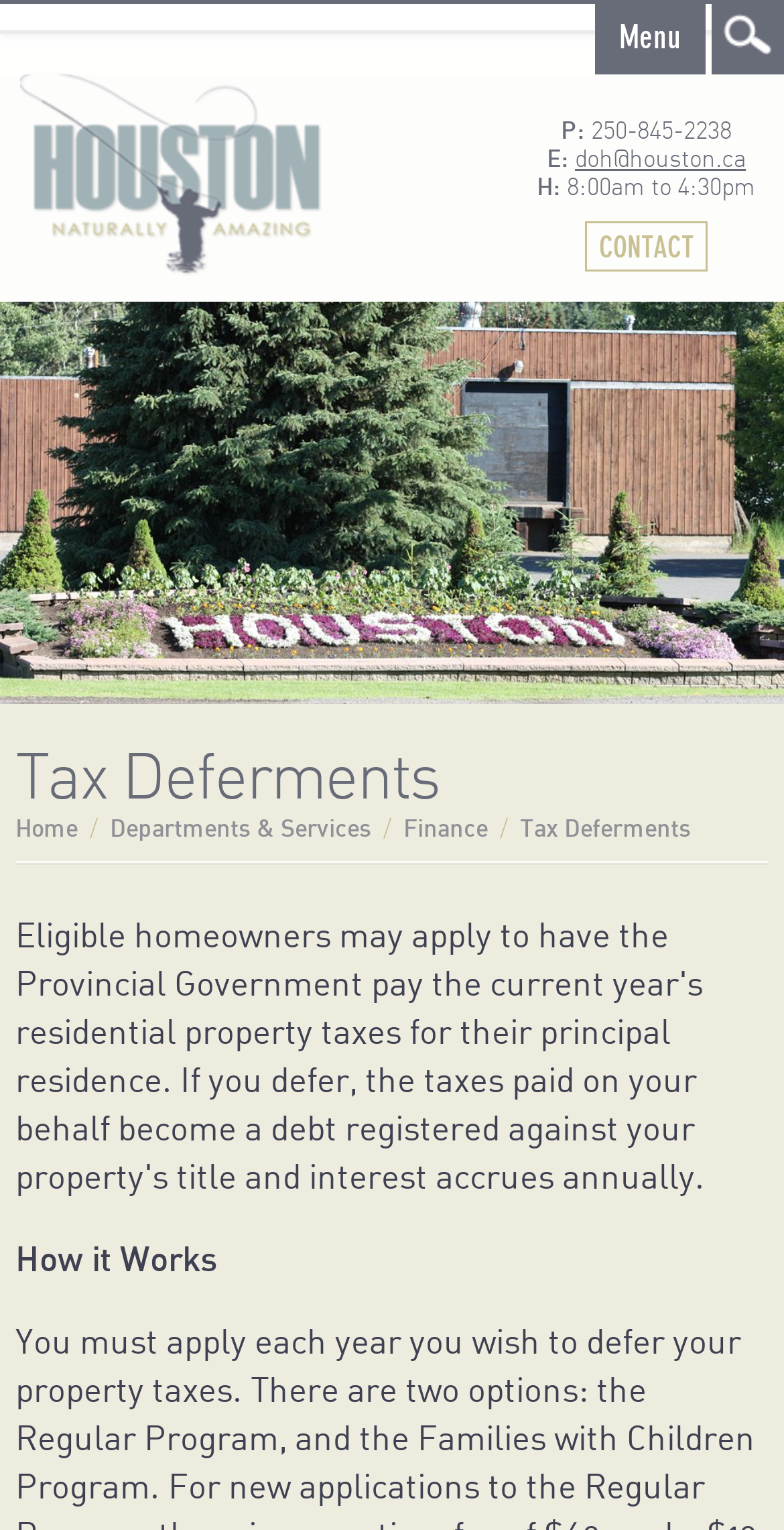Identify the main heading from the webpage and provide its text content.

Tax Deferments
Home  /  Departments & Services  /  Finance  /  Tax Deferments